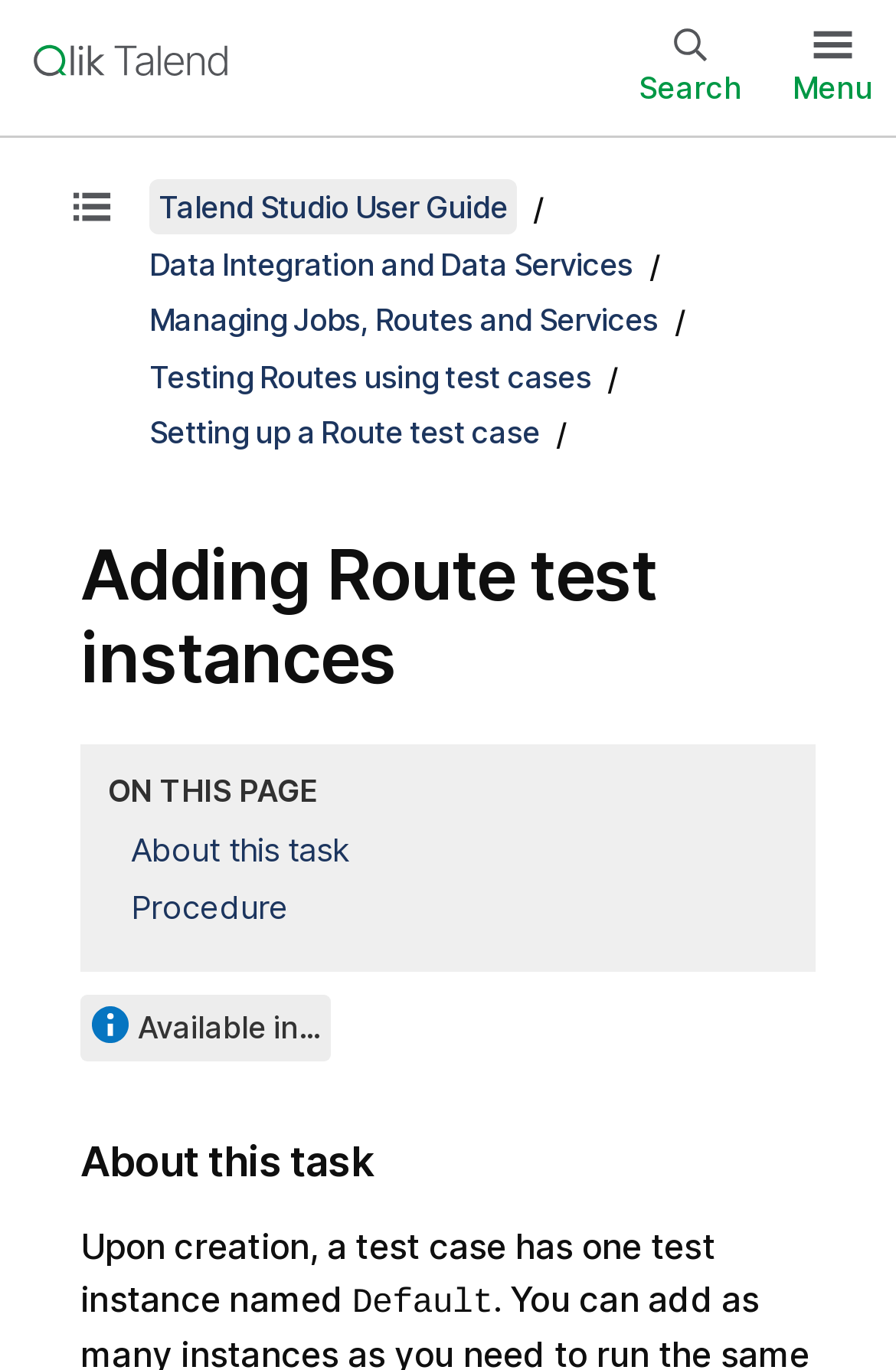Identify the bounding box coordinates for the region of the element that should be clicked to carry out the instruction: "Go to Talend Studio User Guide". The bounding box coordinates should be four float numbers between 0 and 1, i.e., [left, top, right, bottom].

[0.167, 0.131, 0.577, 0.171]